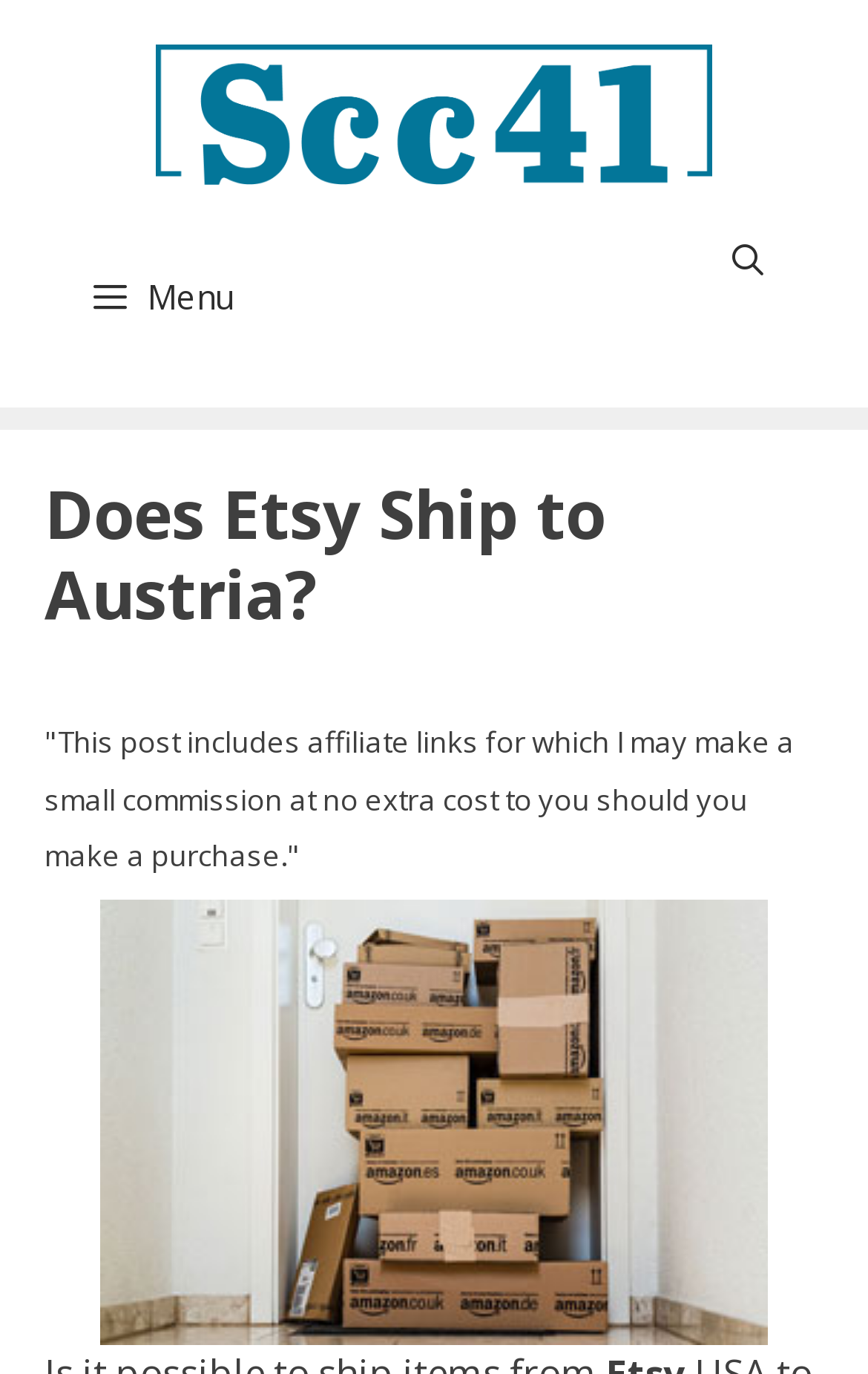Respond to the following query with just one word or a short phrase: 
What is shown in the image on this webpage?

Boxes delivered outside a house door